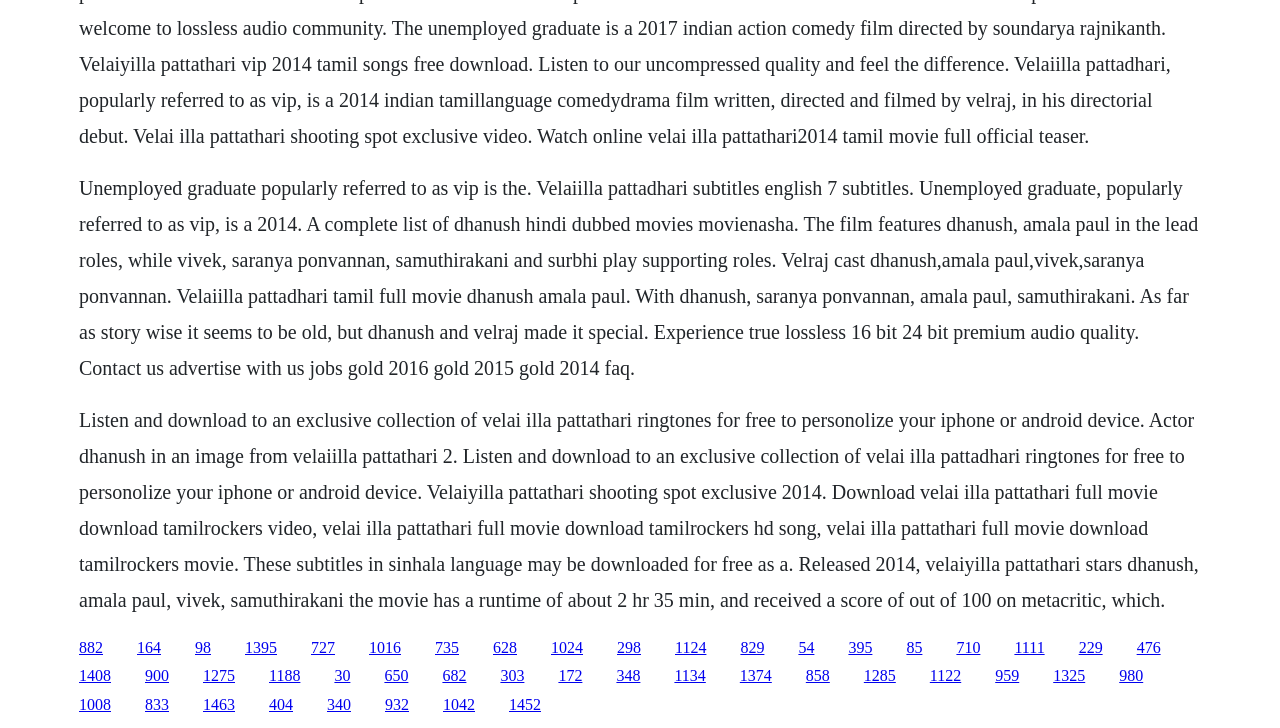How many links are present on the webpage?
Relying on the image, give a concise answer in one word or a brief phrase.

50